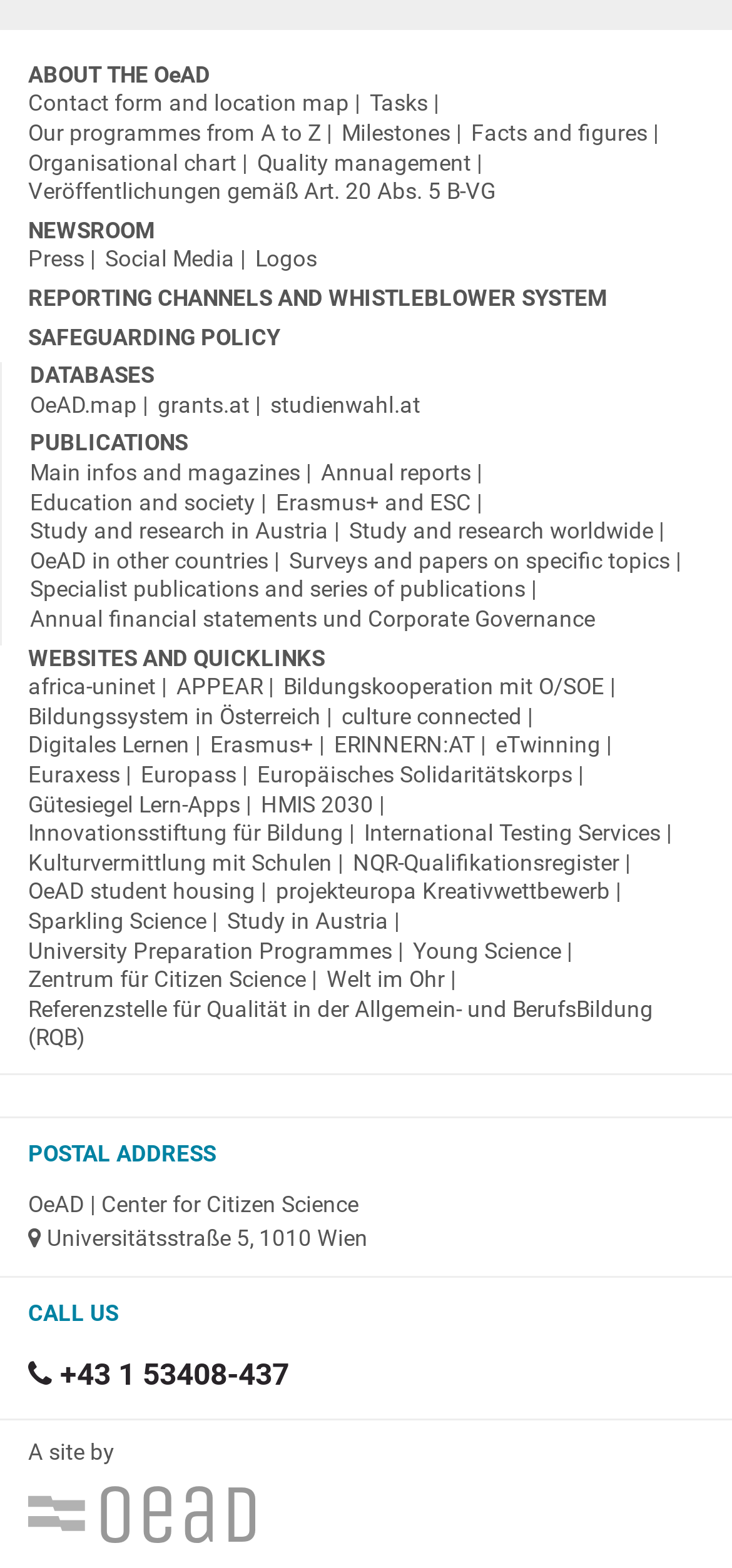Determine the bounding box coordinates in the format (top-left x, top-left y, bottom-right x, bottom-right y). Ensure all values are floating point numbers between 0 and 1. Identify the bounding box of the UI element described by: Tasks

[0.505, 0.058, 0.6, 0.075]